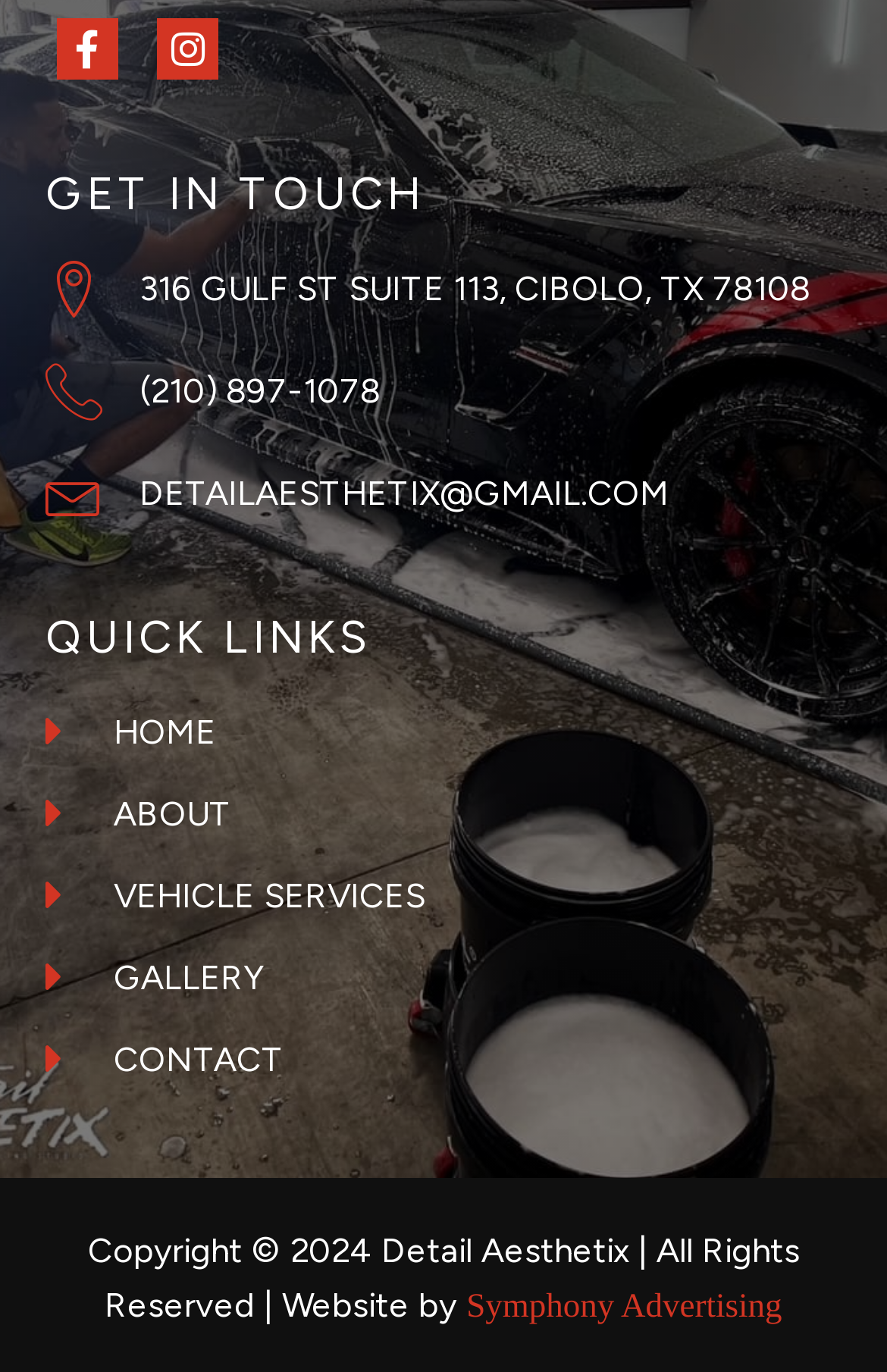What is the phone number of Detail Aesthetix?
Look at the image and answer the question with a single word or phrase.

(210) 897-1078